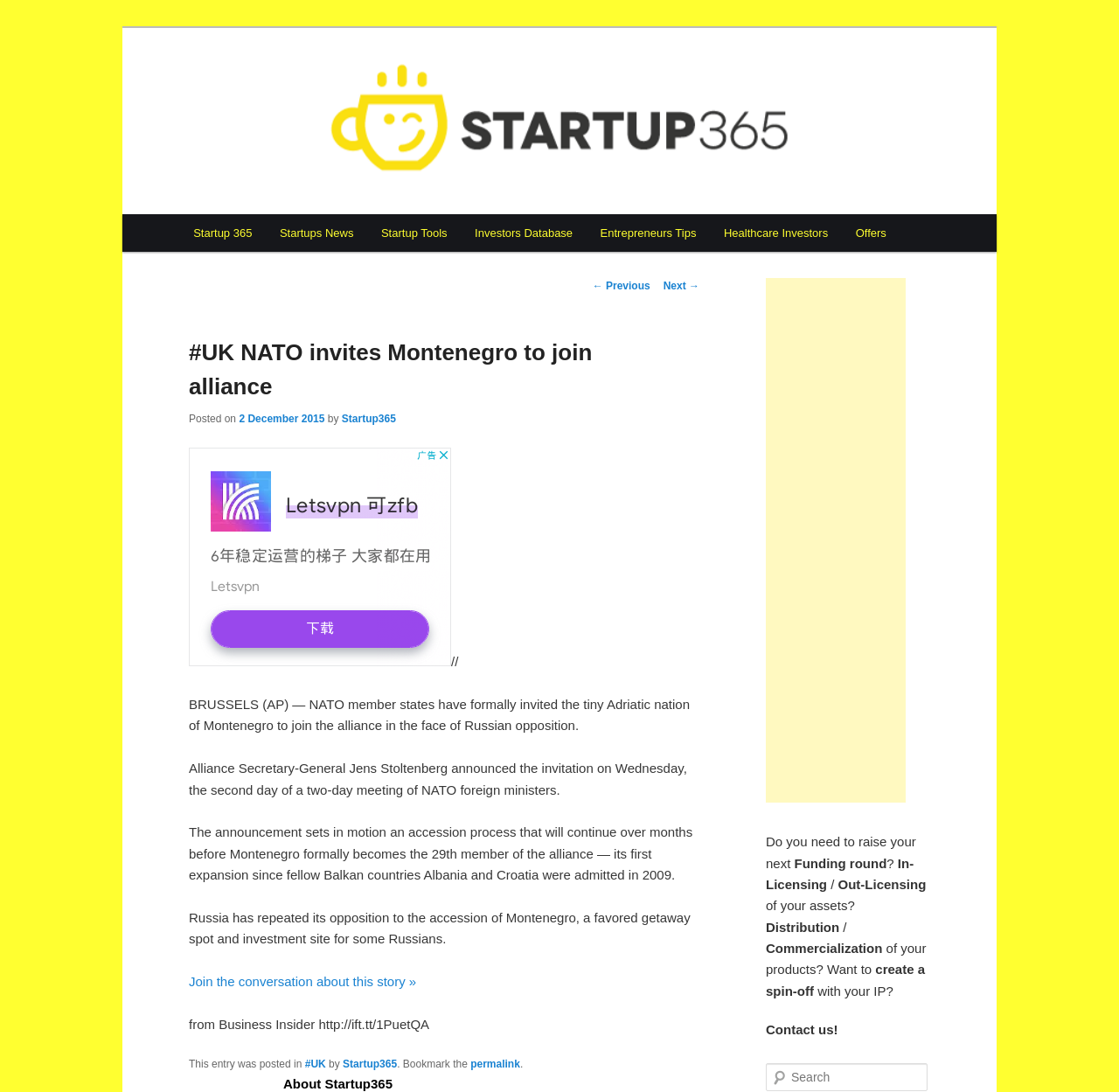Explain the webpage in detail, including its primary components.

This webpage is about Startup 365, a platform focused on entrepreneurs and startups. At the top, there is a heading with the title "Startup 365" and a link to skip to the primary content. Below this, there is a main menu with links to various sections, including "Startups News", "Startup Tools", "Investors Database", and more.

The main content of the page is an article about NATO inviting Montenegro to join the alliance, with a heading that reads "#UK NATO invites Montenegro to join alliance". The article is divided into several paragraphs, with text describing the event and its implications. There are also links to related topics and a call to action to "Join the conversation about this story".

On the right side of the page, there are several advertisements and promotional sections. One section has a heading "Post navigation" with links to previous and next articles. Below this, there is an iframe with an advertisement. Further down, there is a section with text about funding rounds, in-licensing, out-licensing, distribution, and commercialization of products, with a call to action to "Contact us!".

At the bottom of the page, there is a search box where users can input keywords to search for relevant content. Overall, the webpage has a clean layout with clear headings and concise text, making it easy to navigate and read.